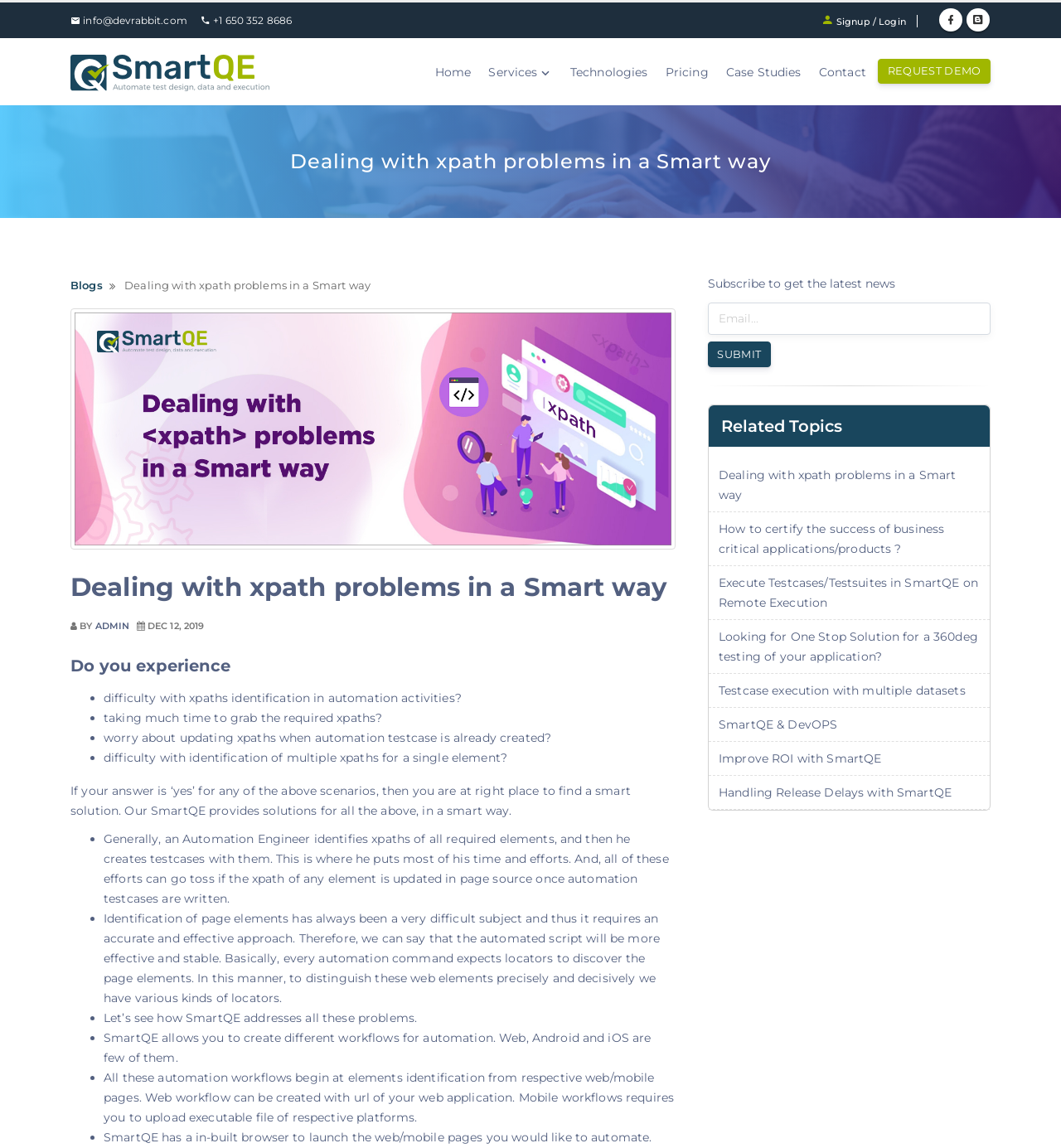How many workflows can be created with SmartQE?
Kindly offer a comprehensive and detailed response to the question.

According to the webpage, SmartQE allows users to create different workflows for automation, including Web, Android, and iOS, which are mentioned as a few examples.